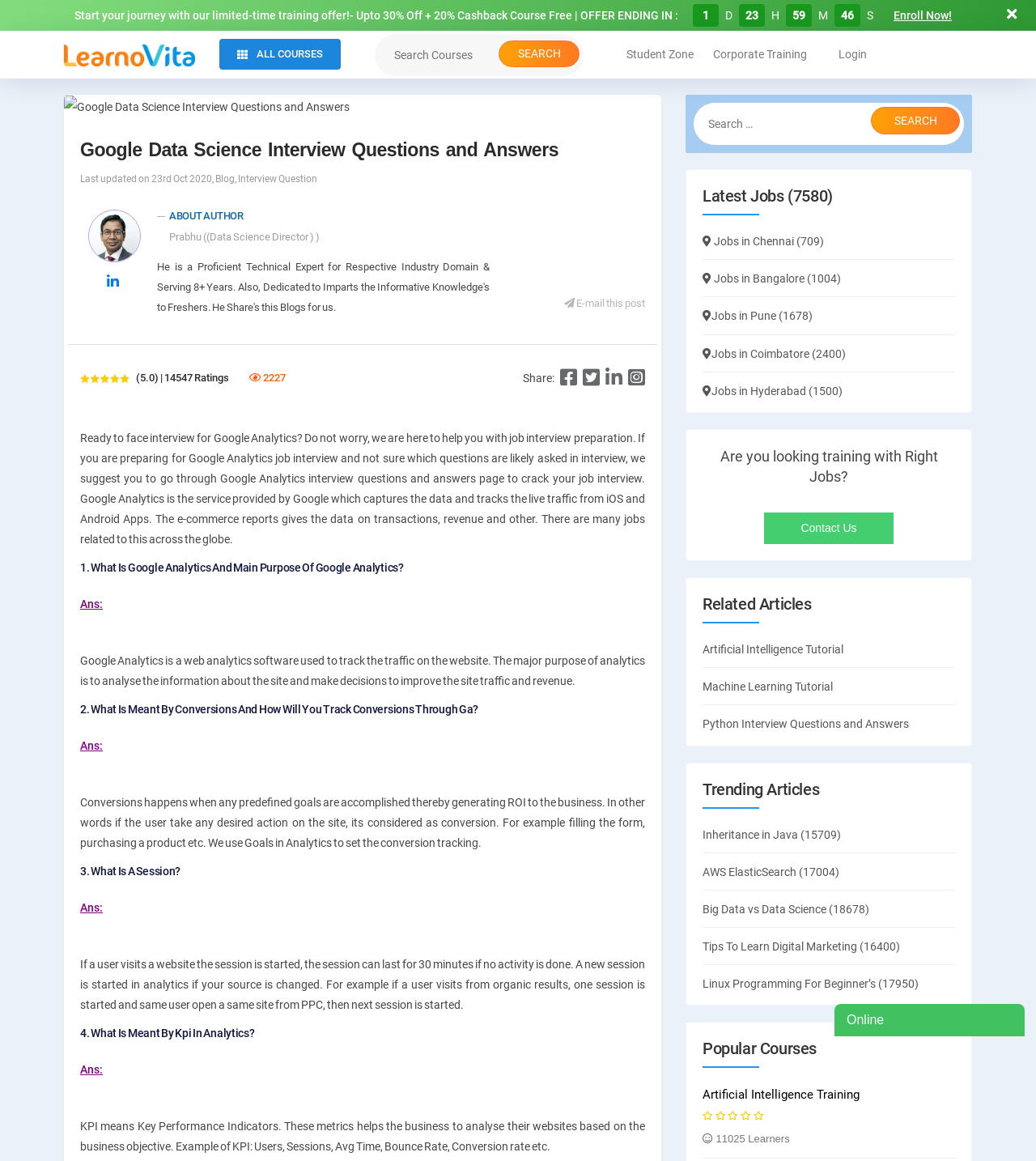Identify the bounding box for the described UI element. Provide the coordinates in (top-left x, top-left y, bottom-right x, bottom-right y) format with values ranging from 0 to 1: parent_node: Share: title="Twitter"

[0.562, 0.316, 0.579, 0.336]